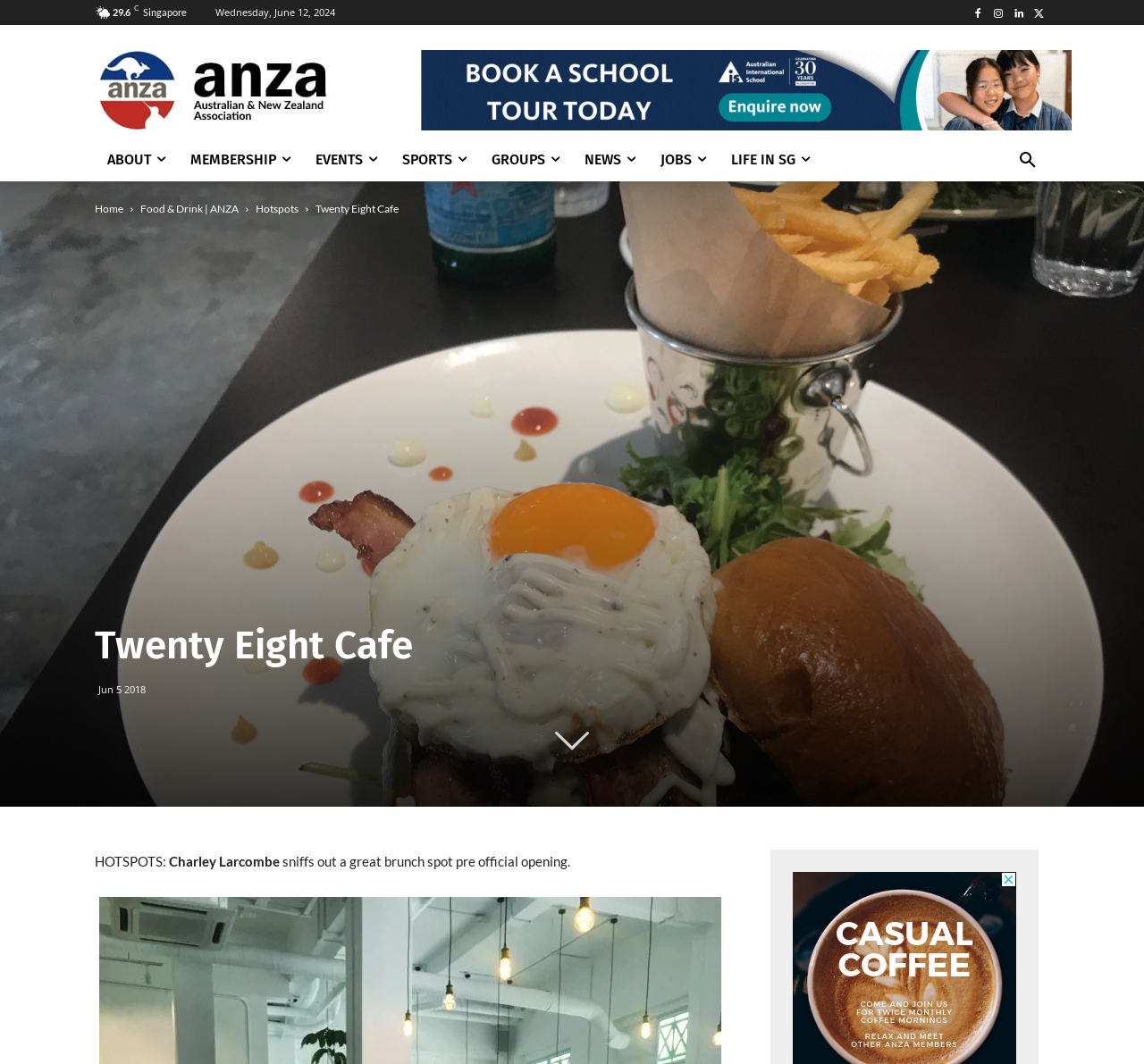Please identify the bounding box coordinates of the element's region that needs to be clicked to fulfill the following instruction: "Search using the 'Search' button". The bounding box coordinates should consist of four float numbers between 0 and 1, i.e., [left, top, right, bottom].

[0.88, 0.131, 0.917, 0.171]